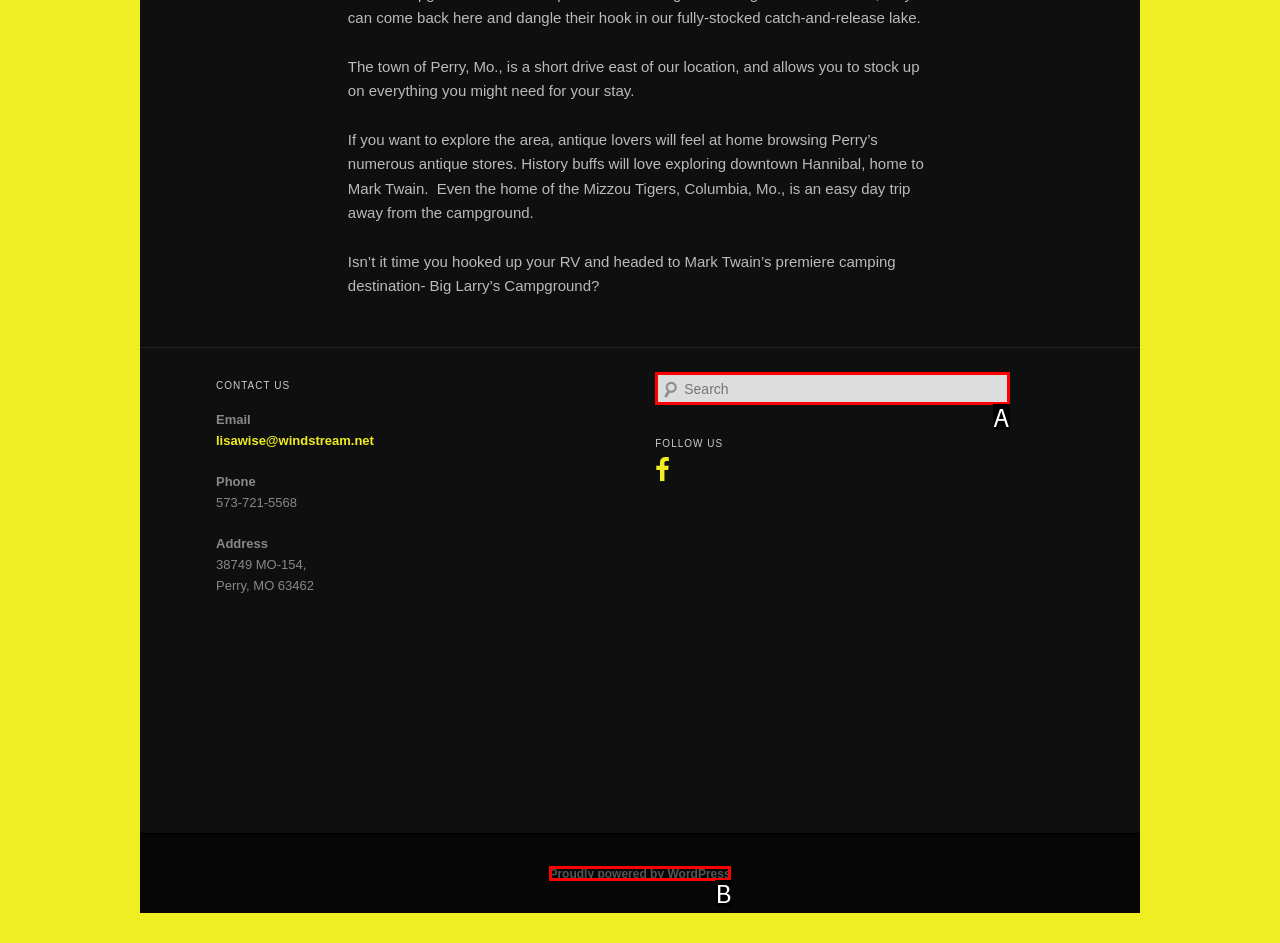Determine which UI element matches this description: About
Reply with the appropriate option's letter.

None